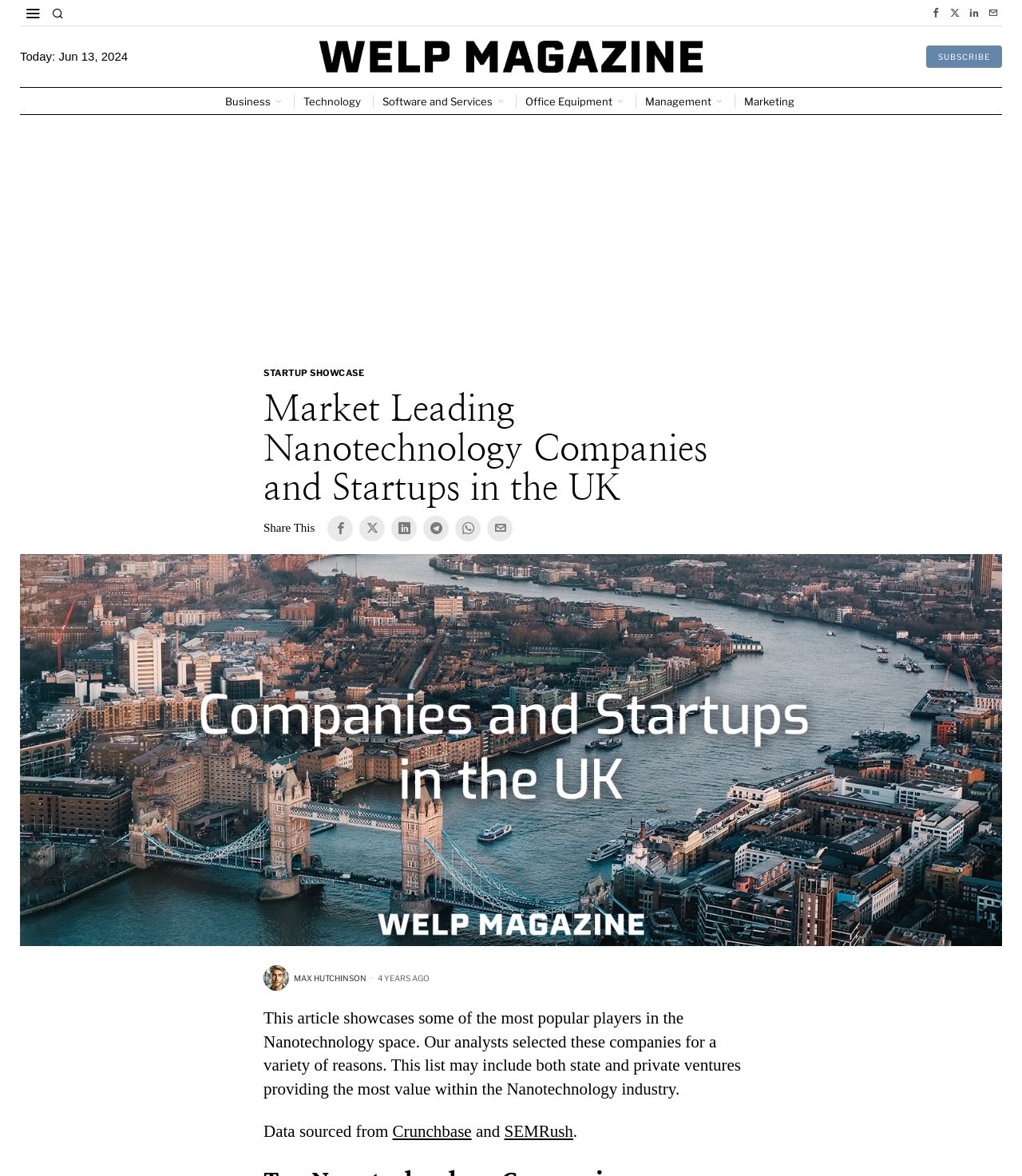Determine the bounding box coordinates of the clickable region to carry out the instruction: "Share this article on Facebook".

[0.321, 0.438, 0.346, 0.46]